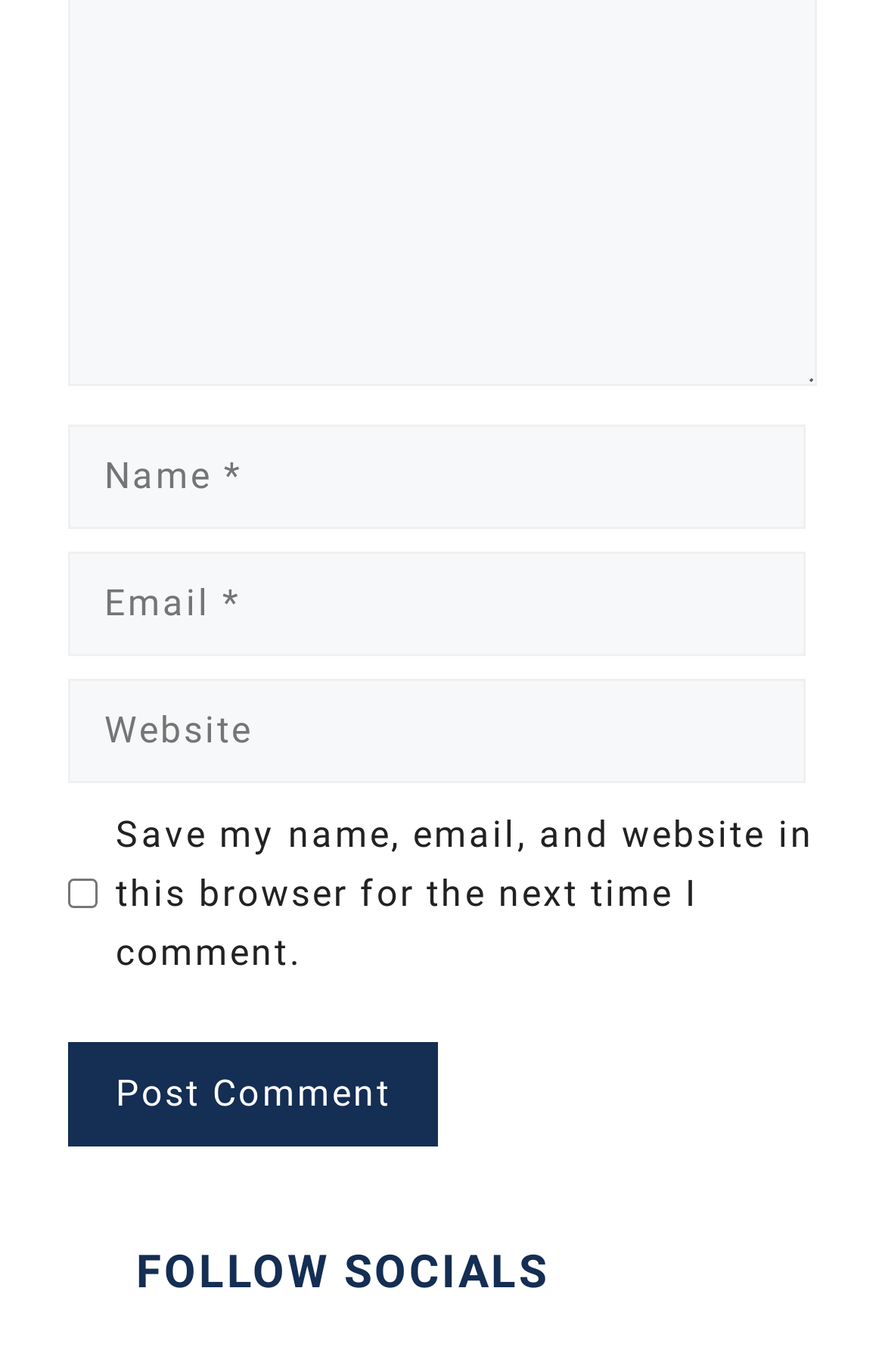Use a single word or phrase to answer this question: 
What is the label of the first textbox?

Name